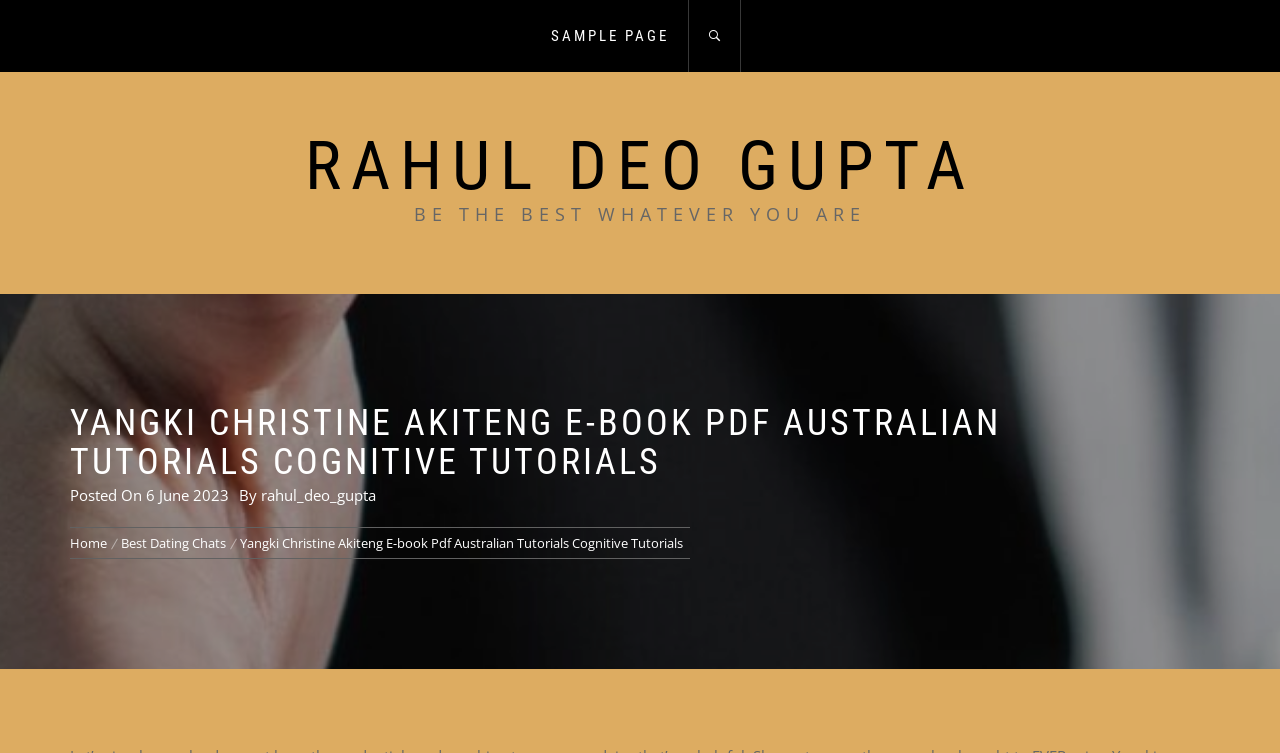Identify the bounding box coordinates of the specific part of the webpage to click to complete this instruction: "Go to Home page".

[0.055, 0.709, 0.089, 0.733]